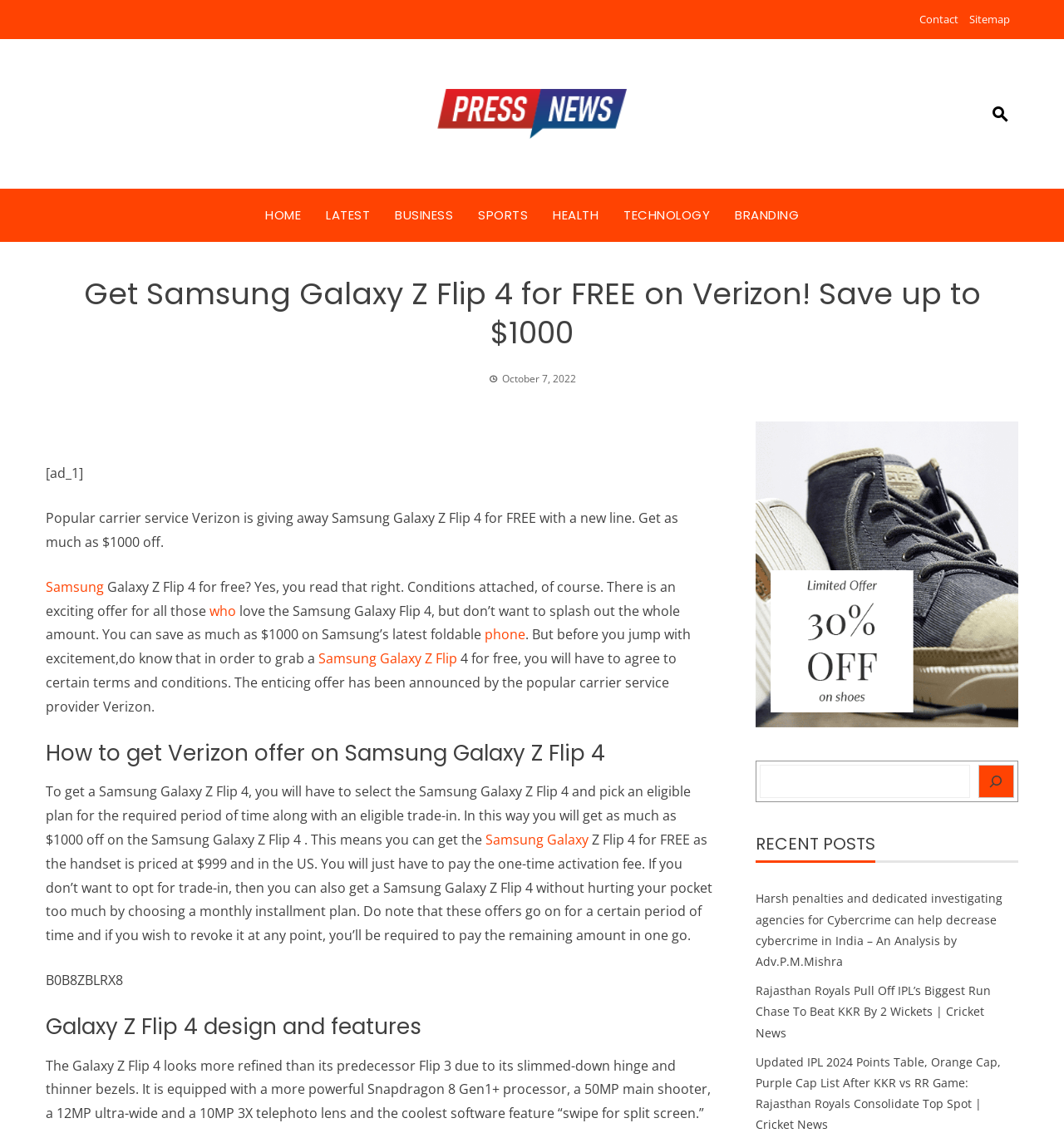Extract the main heading from the webpage content.

Get Samsung Galaxy Z Flip 4 for FREE on Verizon! Save up to $1000